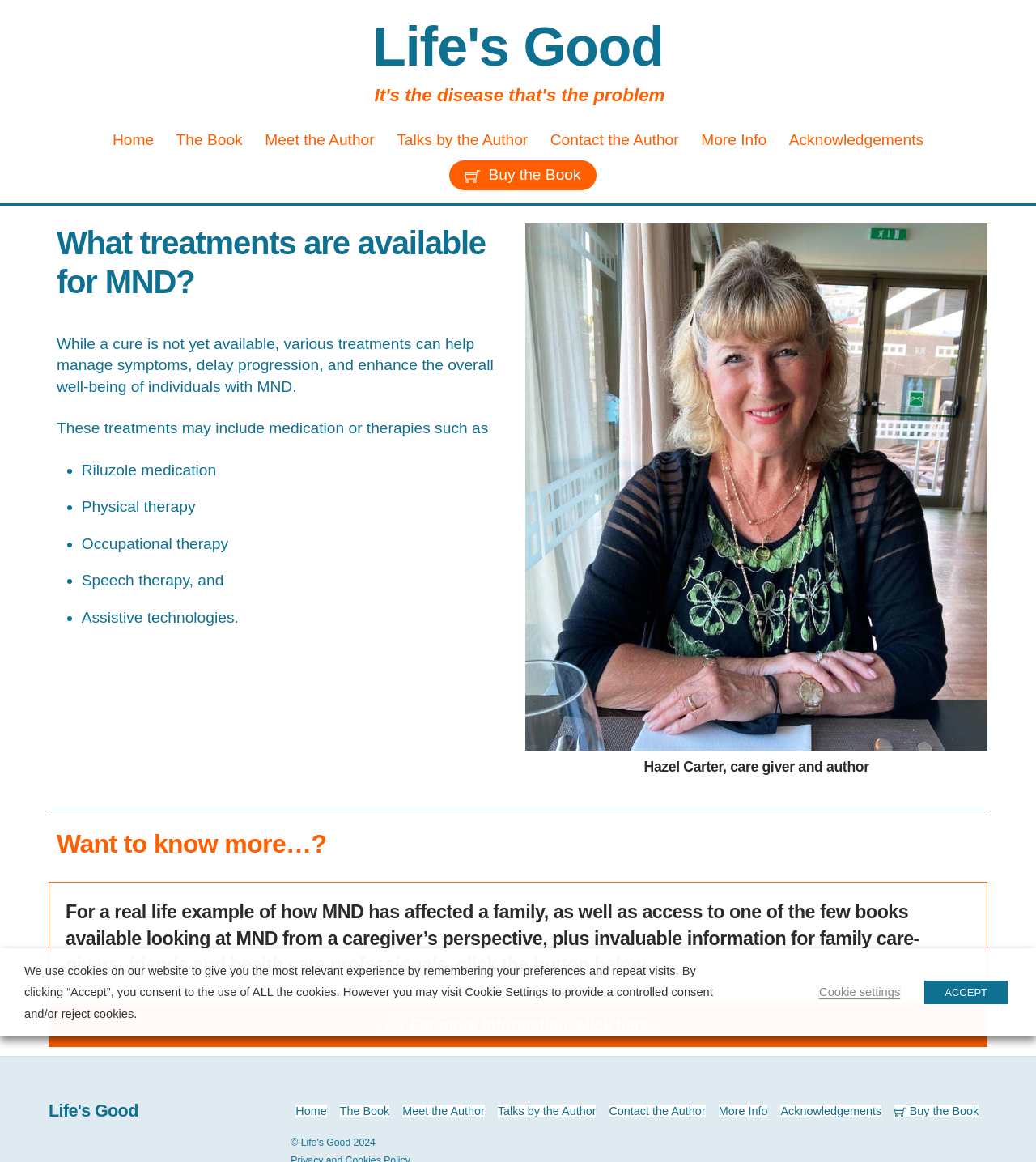What is MND?
Look at the image and construct a detailed response to the question.

I inferred the answer by looking at the context of the webpage, especially the heading 'What treatments are available for MND?' and the list of treatments mentioned, which suggests that MND stands for Motor Neurone Disease.